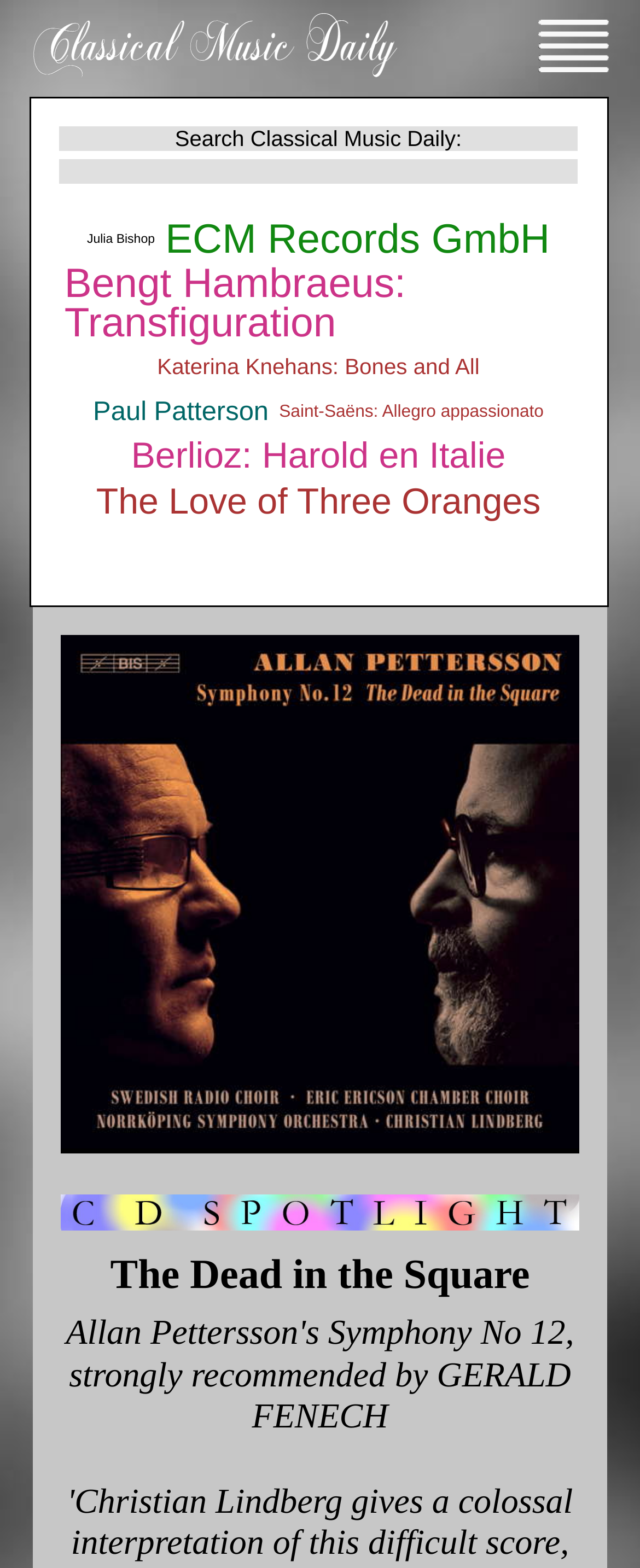Identify the headline of the webpage and generate its text content.

The Dead in the Square